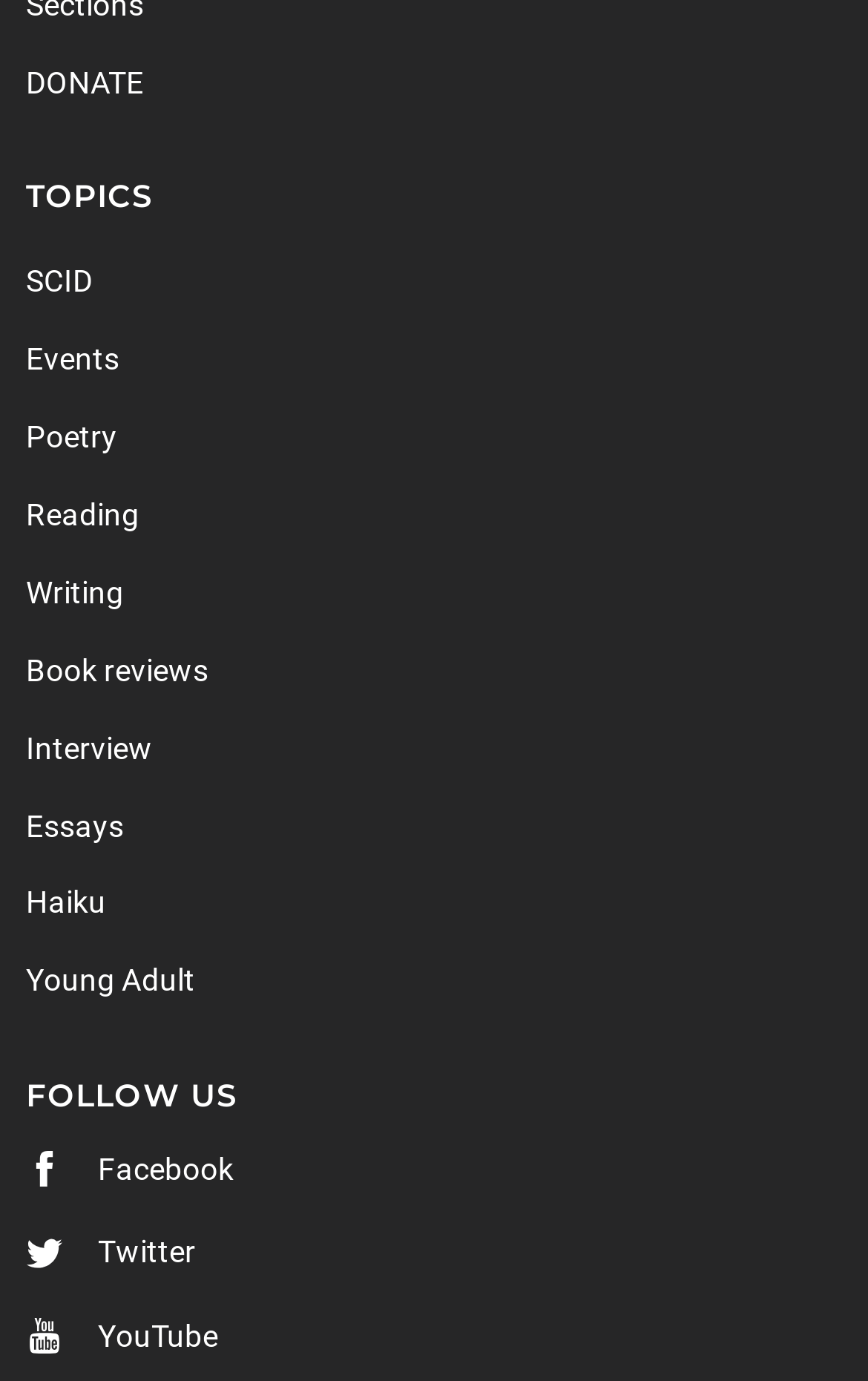Indicate the bounding box coordinates of the element that needs to be clicked to satisfy the following instruction: "View Auto". The coordinates should be four float numbers between 0 and 1, i.e., [left, top, right, bottom].

None